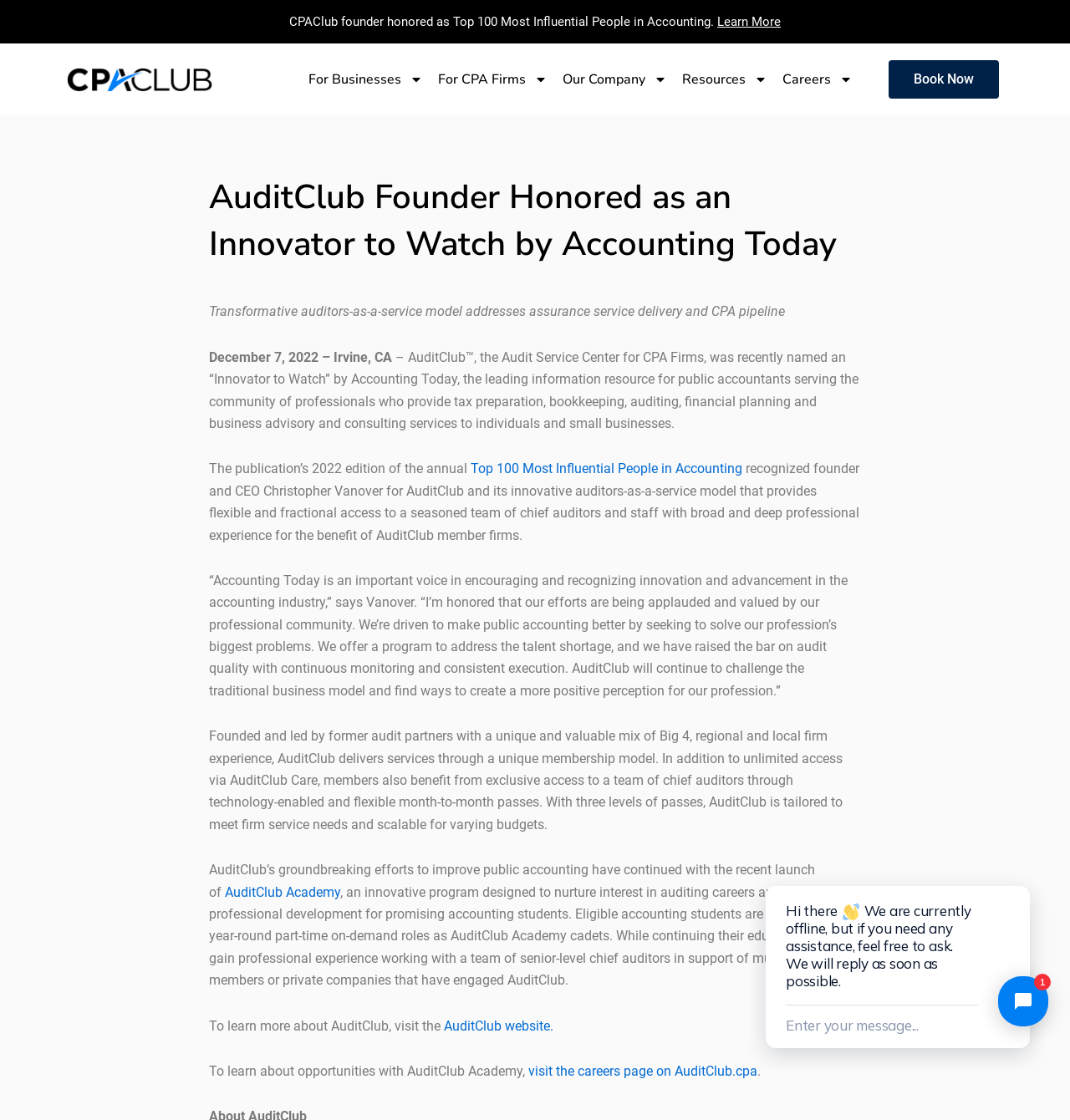Determine the bounding box coordinates for the UI element matching this description: "Resources".

[0.633, 0.054, 0.722, 0.088]